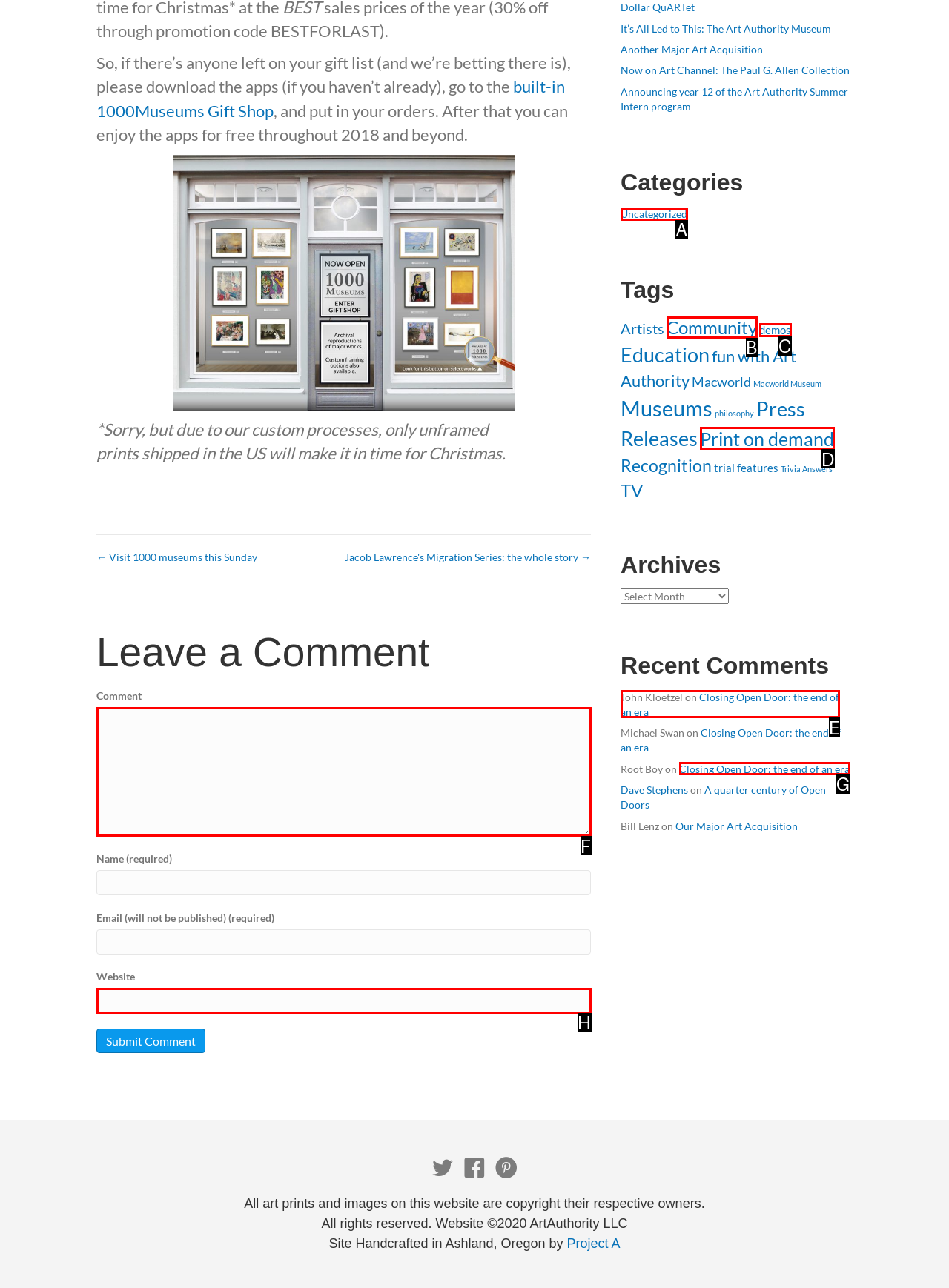Given the description: parent_node: Comment name="b0f1e05d13", identify the HTML element that corresponds to it. Respond with the letter of the correct option.

F